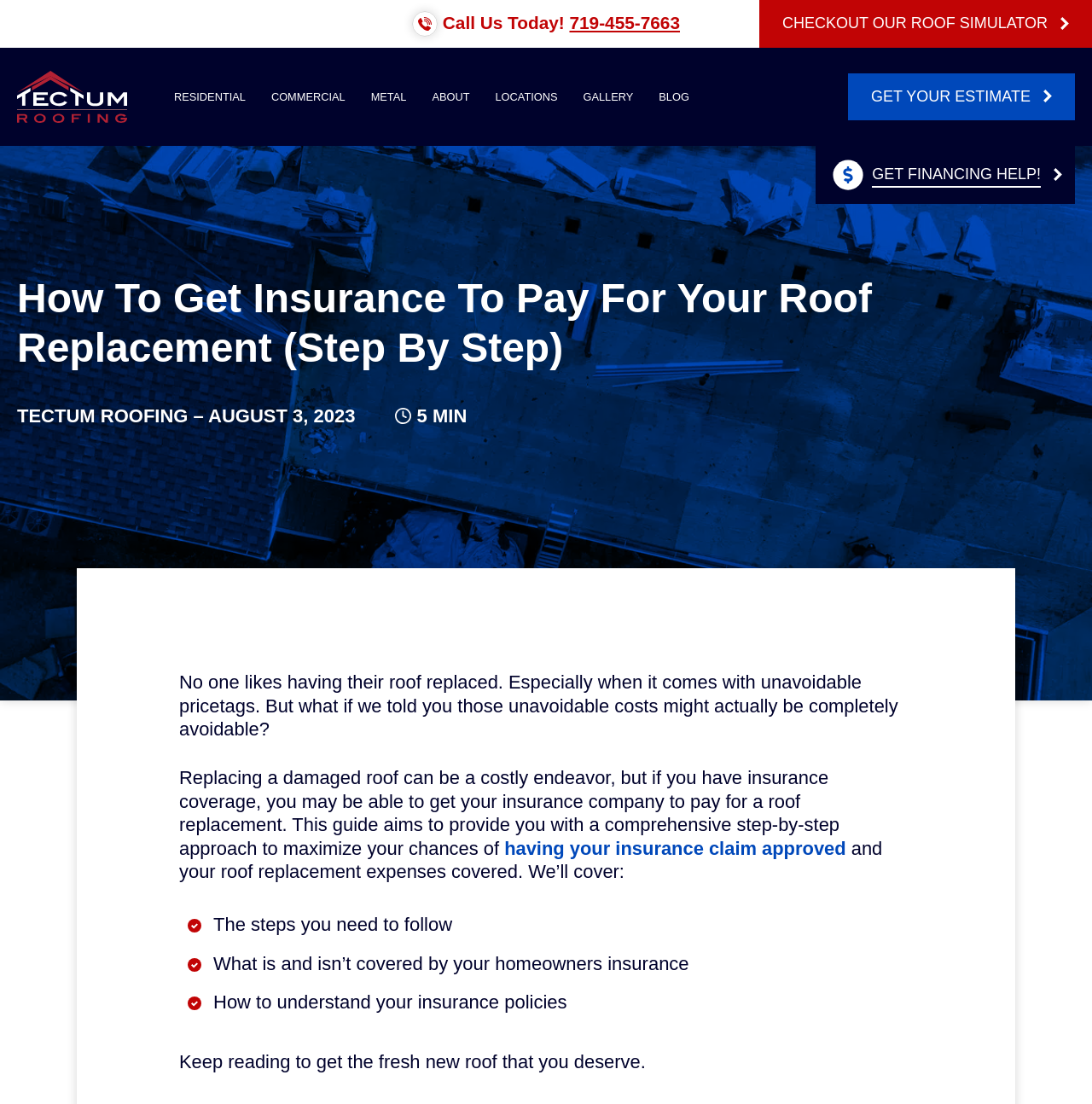Determine the bounding box for the HTML element described here: "having your insurance claim approved". The coordinates should be given as [left, top, right, bottom] with each number being a float between 0 and 1.

[0.462, 0.759, 0.775, 0.778]